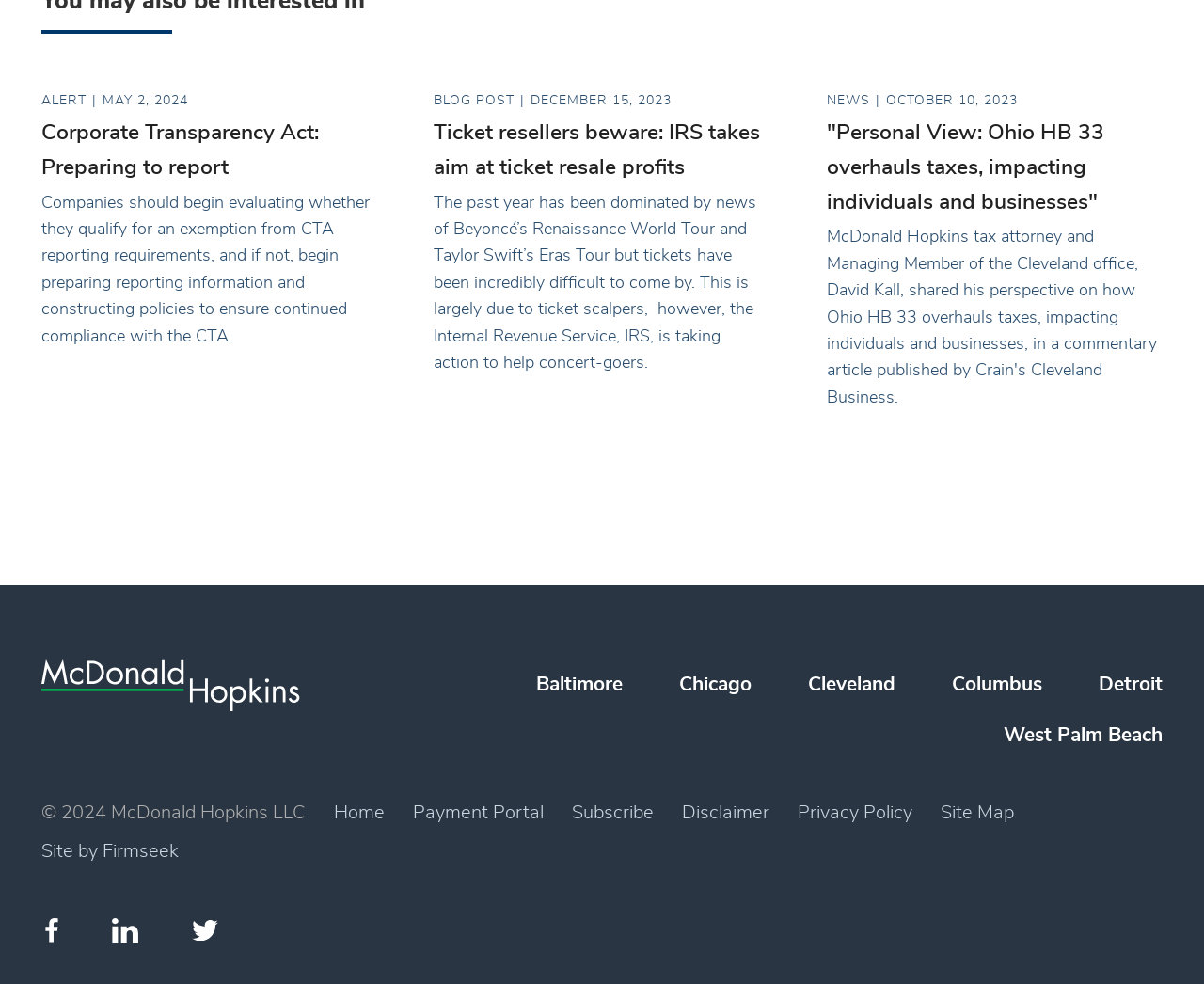Determine the bounding box coordinates for the clickable element to execute this instruction: "Read the latest news". Provide the coordinates as four float numbers between 0 and 1, i.e., [left, top, right, bottom].

[0.36, 0.091, 0.64, 0.383]